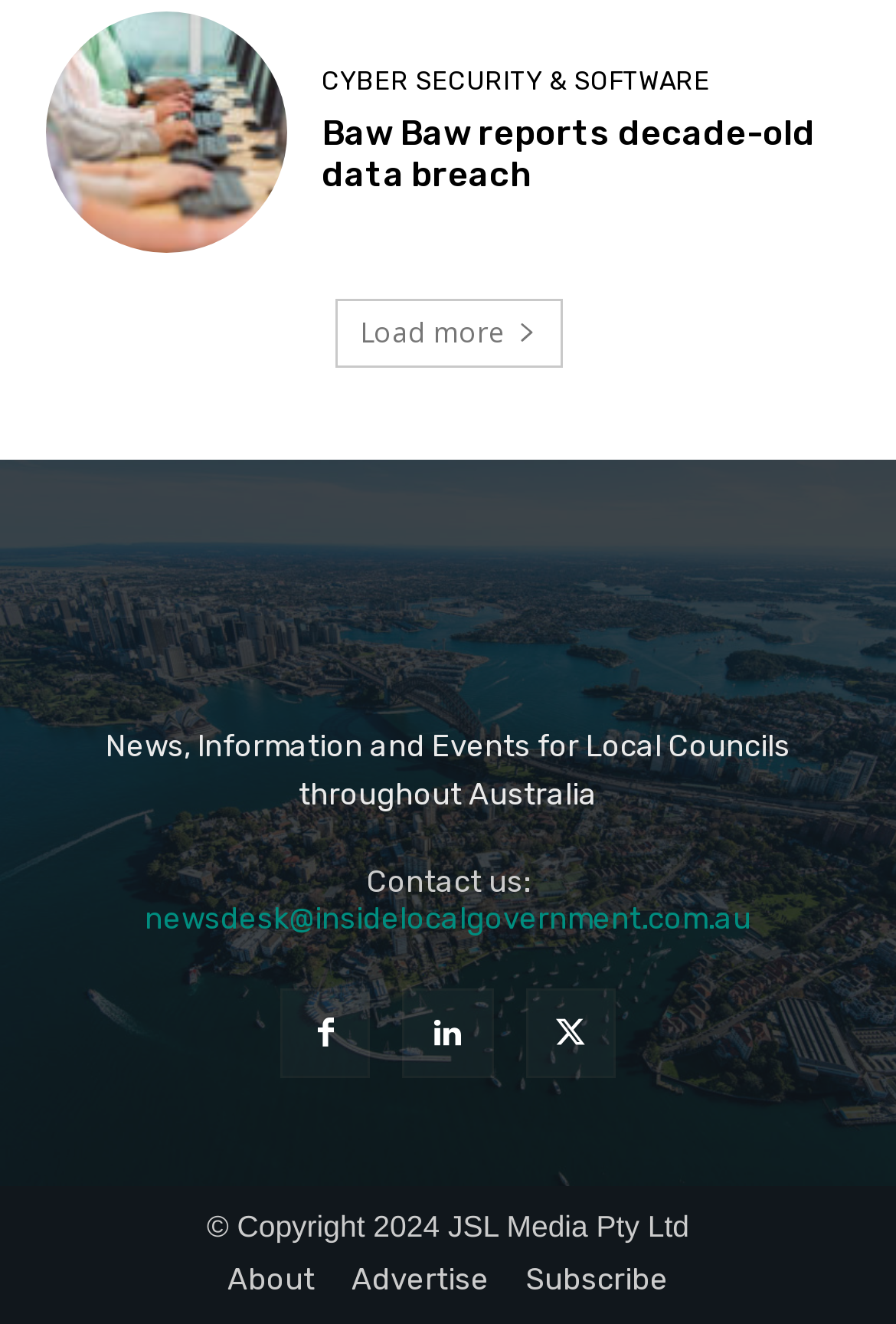Use a single word or phrase to answer the question: What is the topic of the first news article?

Baw Baw data breach